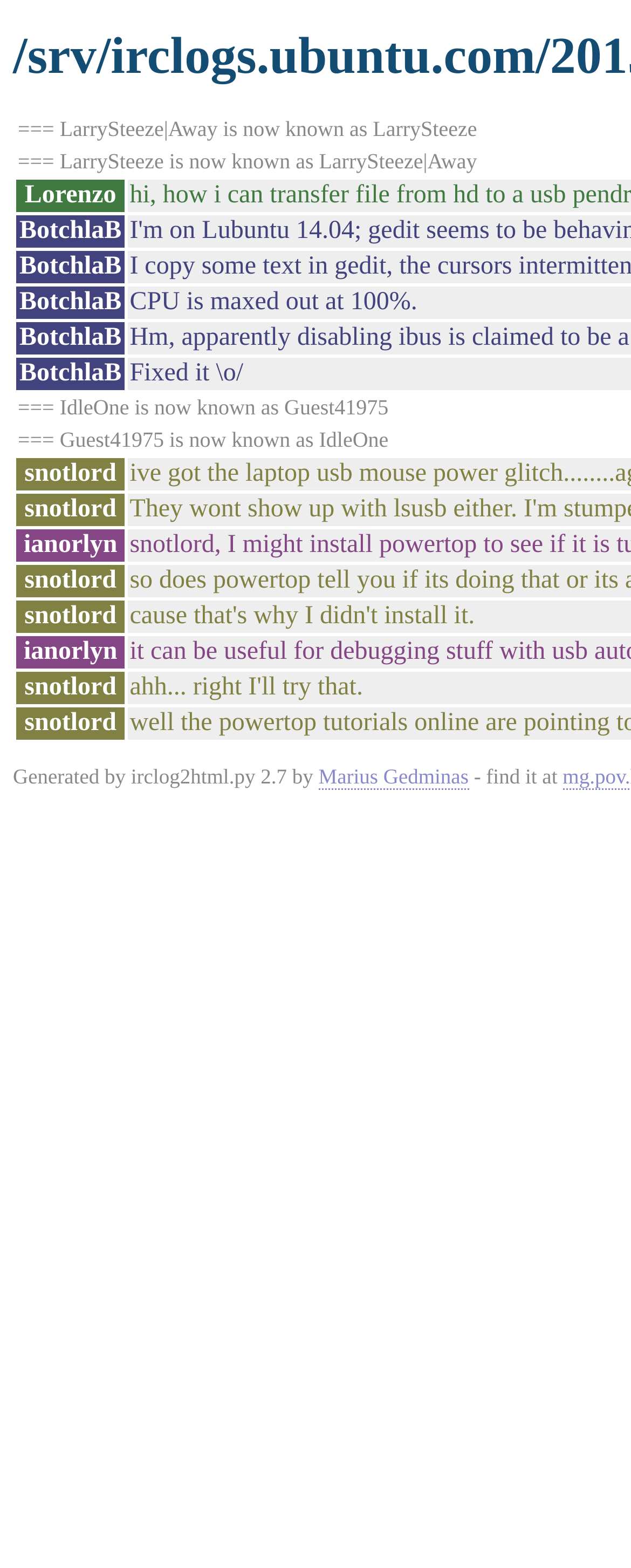Refer to the image and provide a thorough answer to this question:
What are the names of the people in the conversation?

By analyzing the rowheader elements, I found the names of the people participating in the conversation, which are Lorenzo, BotchlaB, snotlord, and ianorlyn.